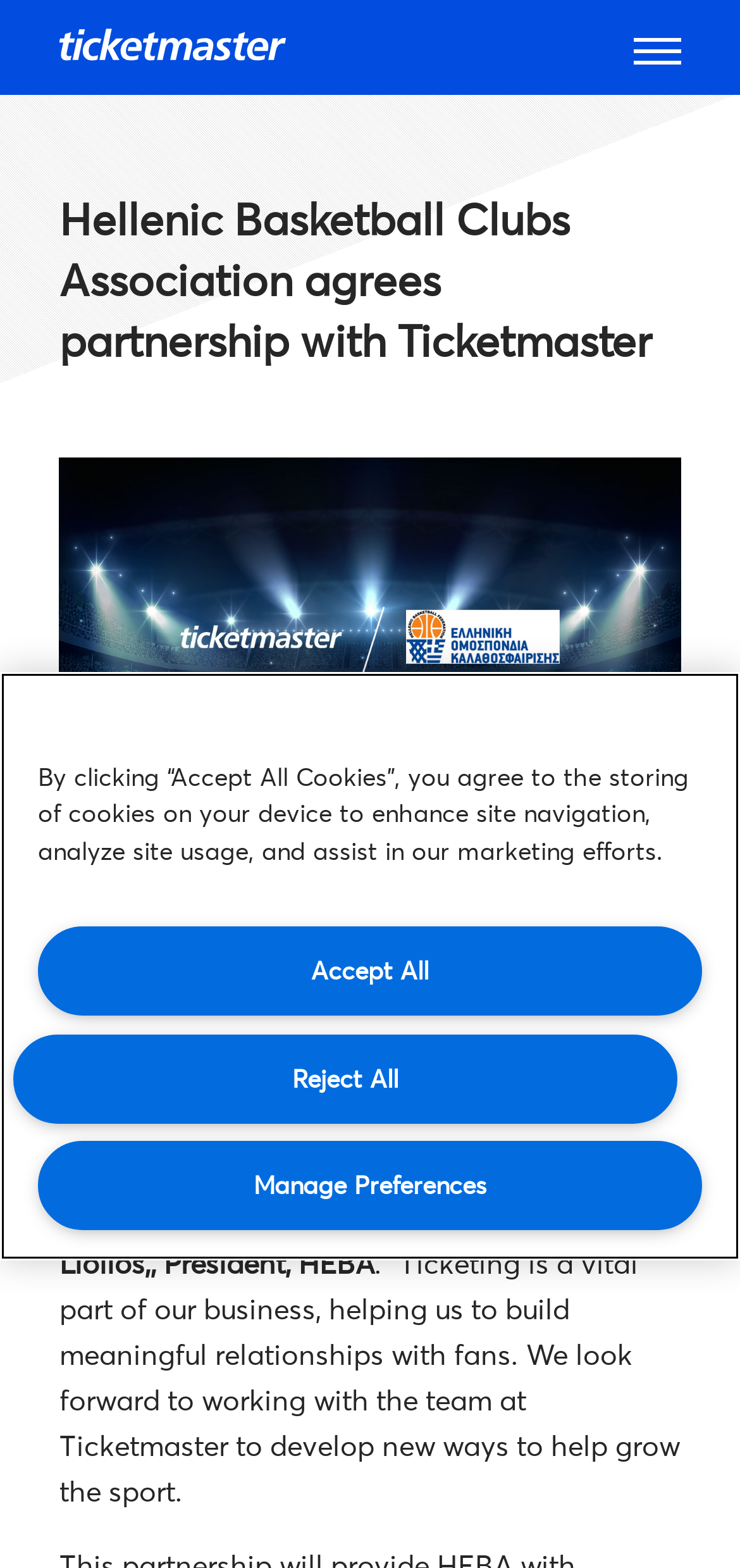Provide a short answer to the following question with just one word or phrase: What is the role of ticketing in HEBA's business?

Vital part